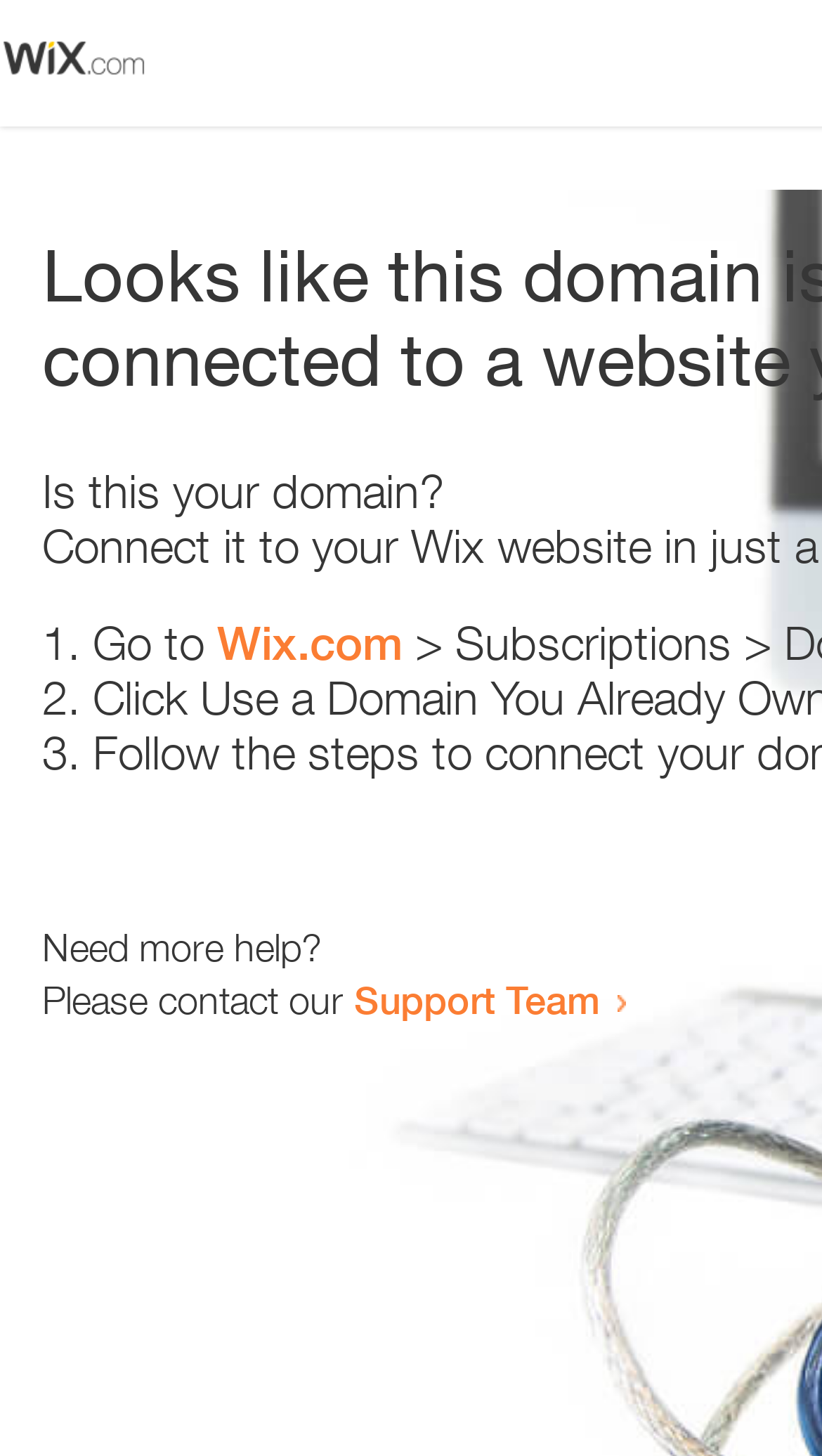Predict the bounding box coordinates of the UI element that matches this description: "Wix.com". The coordinates should be in the format [left, top, right, bottom] with each value between 0 and 1.

[0.264, 0.423, 0.49, 0.46]